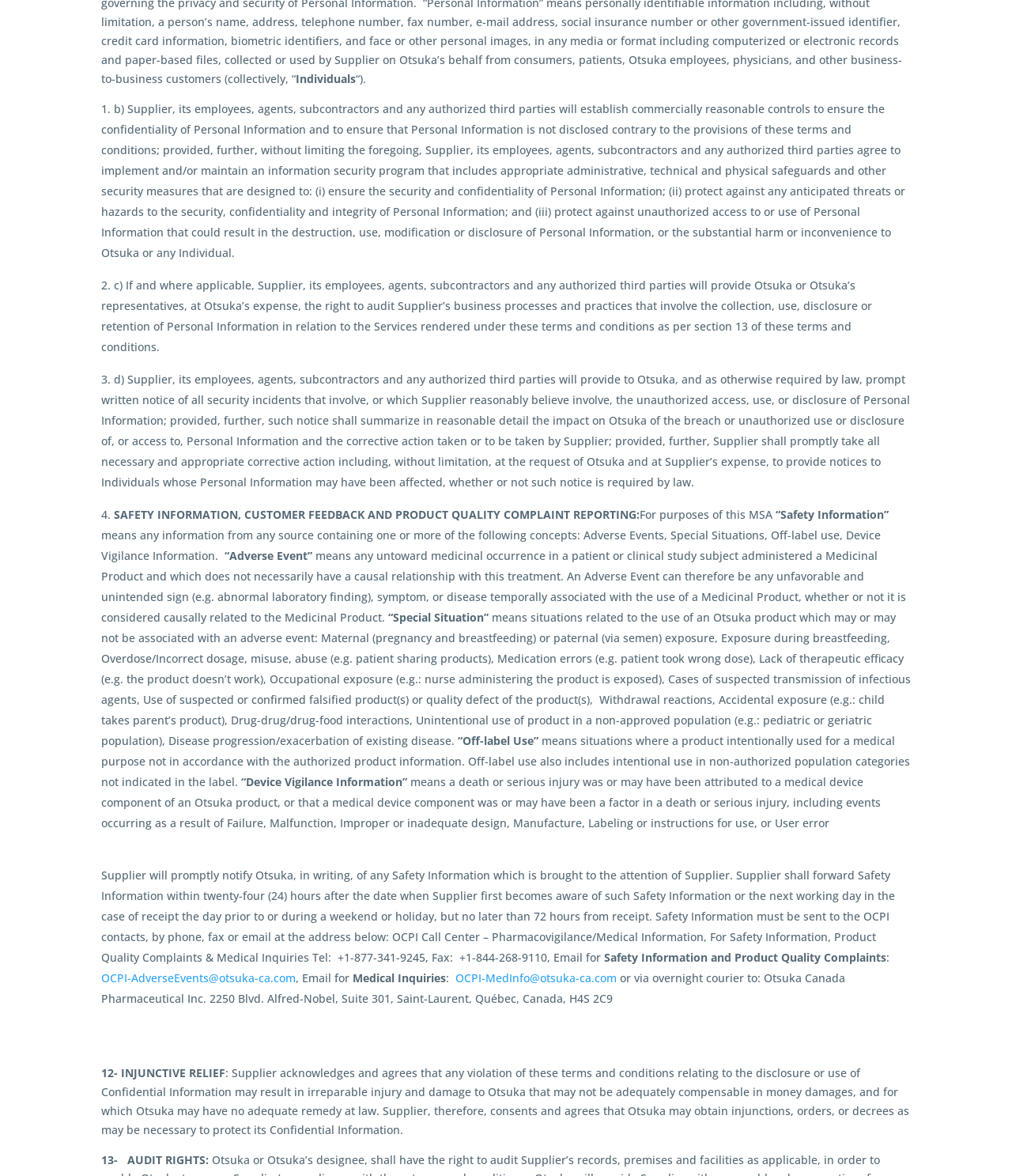Based on the image, give a detailed response to the question: What is the phone number for OCPI Call Center?

The phone number for OCPI Call Center is +1-877-341-9245, which is provided on the webpage as a contact method for reporting Safety Information, Product Quality Complaints, and Medical Inquiries.